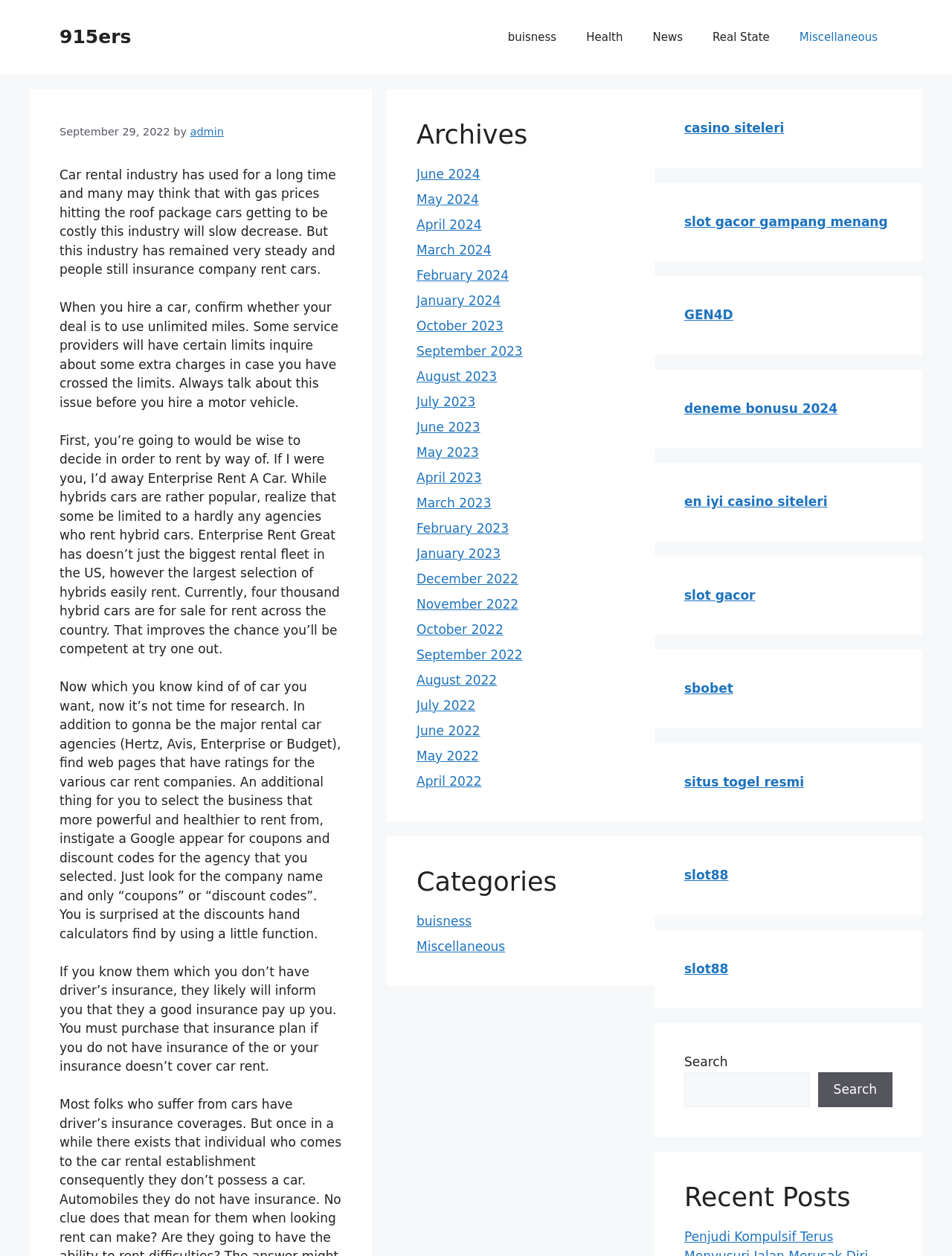Determine the bounding box coordinates for the clickable element required to fulfill the instruction: "click on the 'buisness' category". Provide the coordinates as four float numbers between 0 and 1, i.e., [left, top, right, bottom].

[0.438, 0.727, 0.495, 0.739]